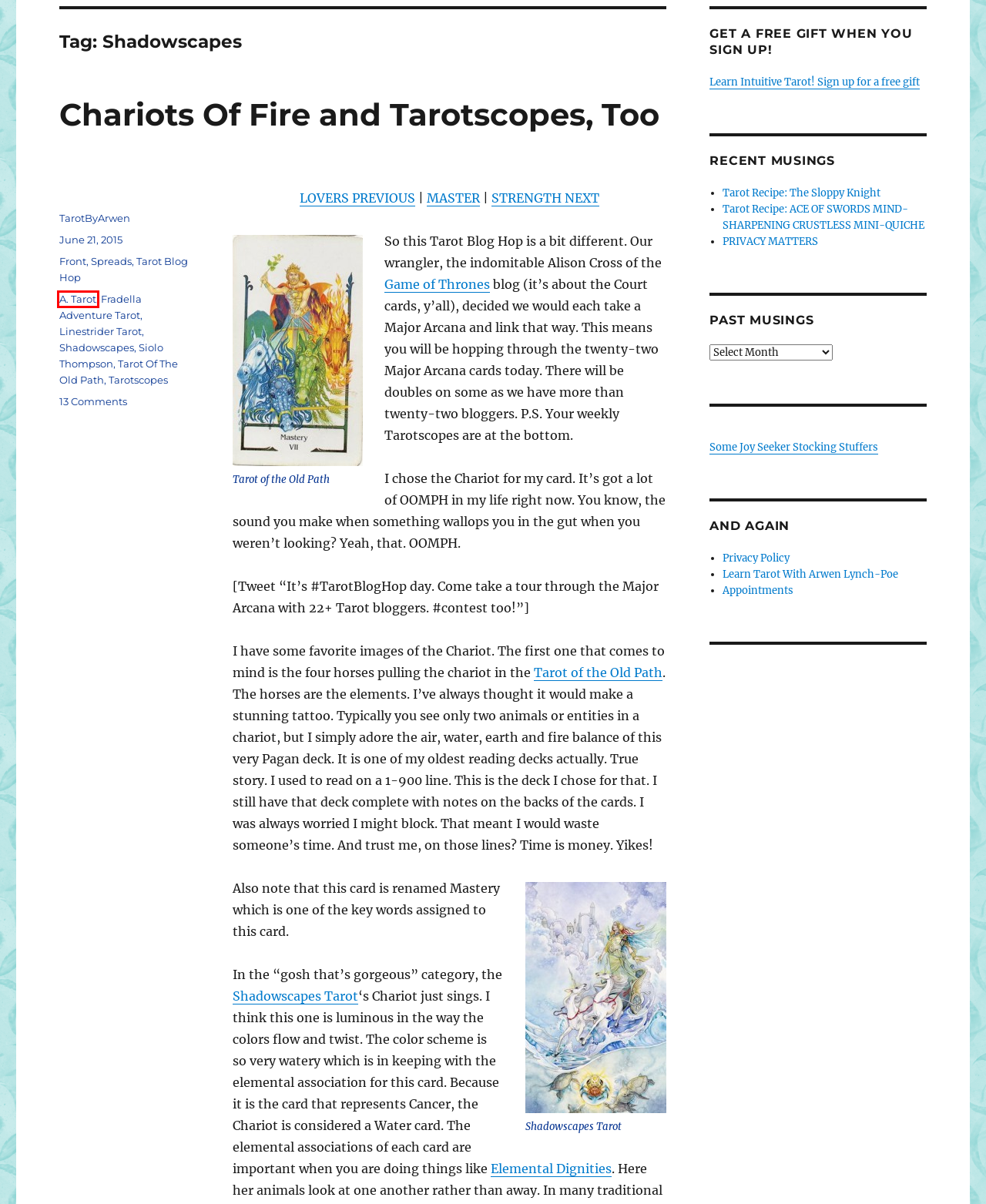Given a screenshot of a webpage with a red bounding box highlighting a UI element, determine which webpage description best matches the new webpage that appears after clicking the highlighted element. Here are the candidates:
A. Strength | Summer Solstice | Blog Hop - Tarot Thrones | The Court Card Blog
B. Chariots Of Fire and Tarotscopes, Too < Arwen, Professional Joy Seeker
C. Tarotscopes Archives < Arwen, Professional Joy Seeker
D. PRIVACY MATTERS < Arwen, Professional Joy Seeker
E. Blog Hop | Midsummer | 16 Things that bring me joy - Tarot Thrones | The Court Card Blog
F. Tarot Blog Hop Archives < Arwen, Professional Joy Seeker
G. A. Tarot Archives < Arwen, Professional Joy Seeker
H. Tarot Of The Old Path Archives < Arwen, Professional Joy Seeker

G